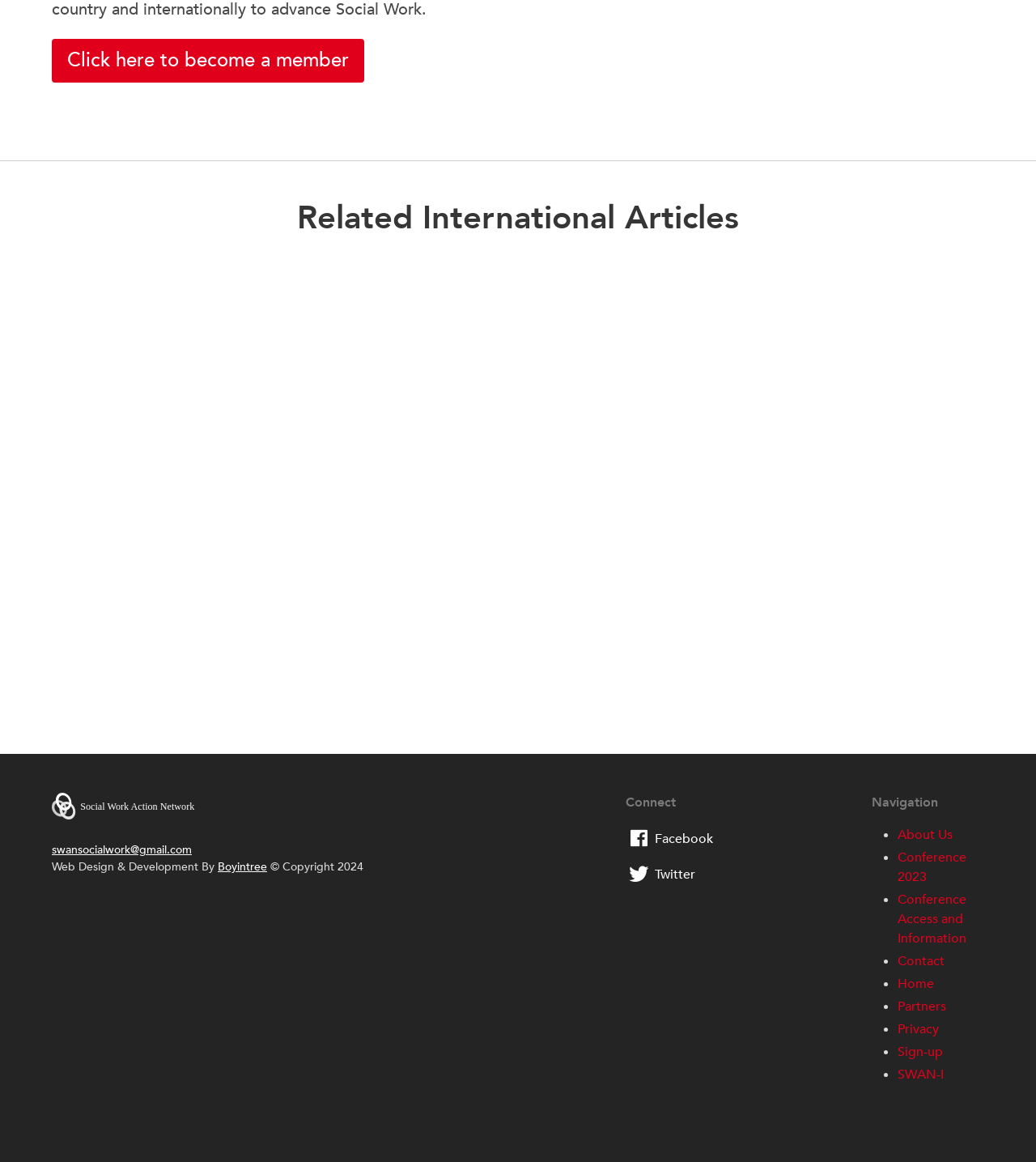Show the bounding box coordinates for the element that needs to be clicked to execute the following instruction: "Contact us through email". Provide the coordinates in the form of four float numbers between 0 and 1, i.e., [left, top, right, bottom].

[0.05, 0.725, 0.185, 0.738]